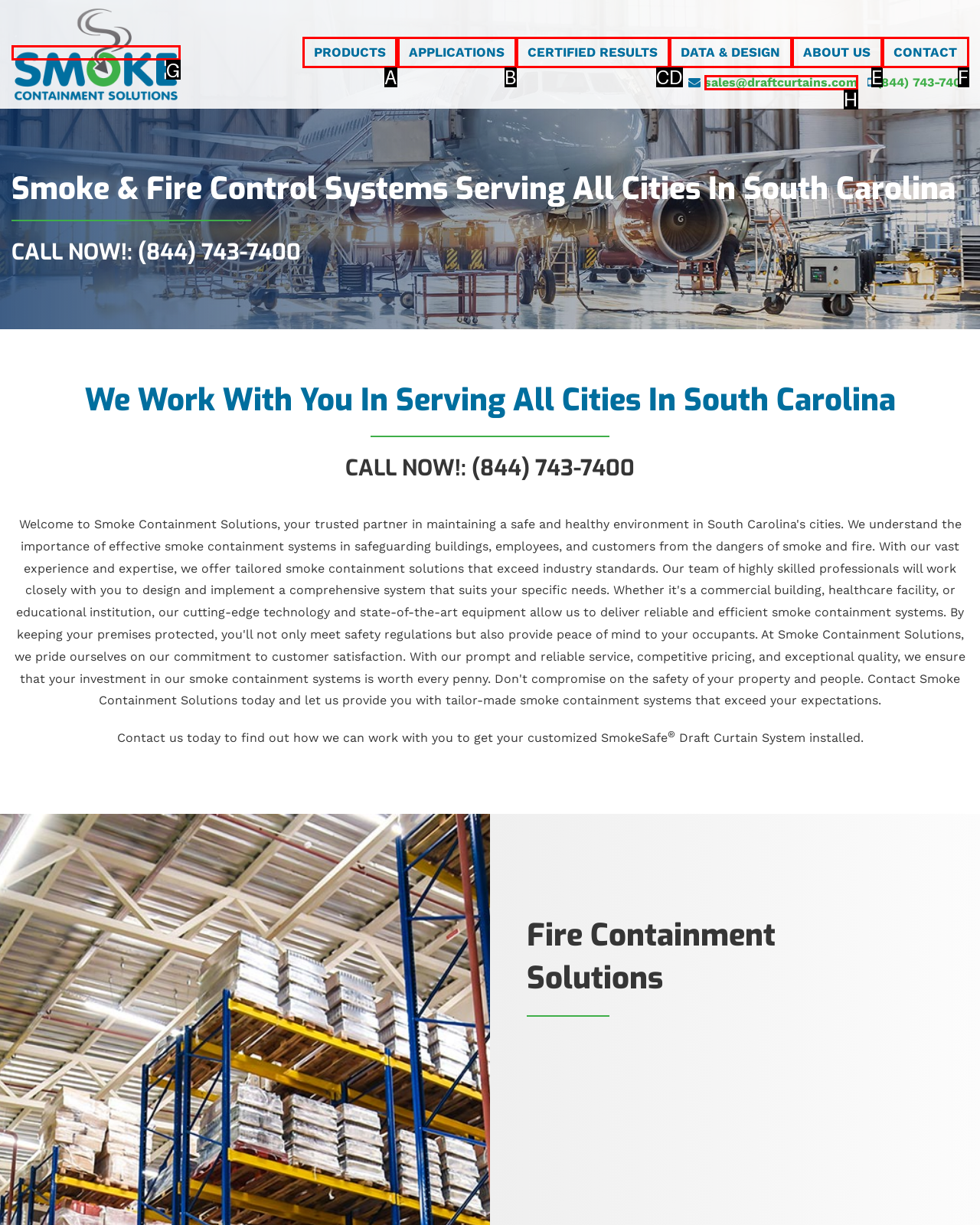To perform the task "Click on the 'PRODUCTS' link", which UI element's letter should you select? Provide the letter directly.

A